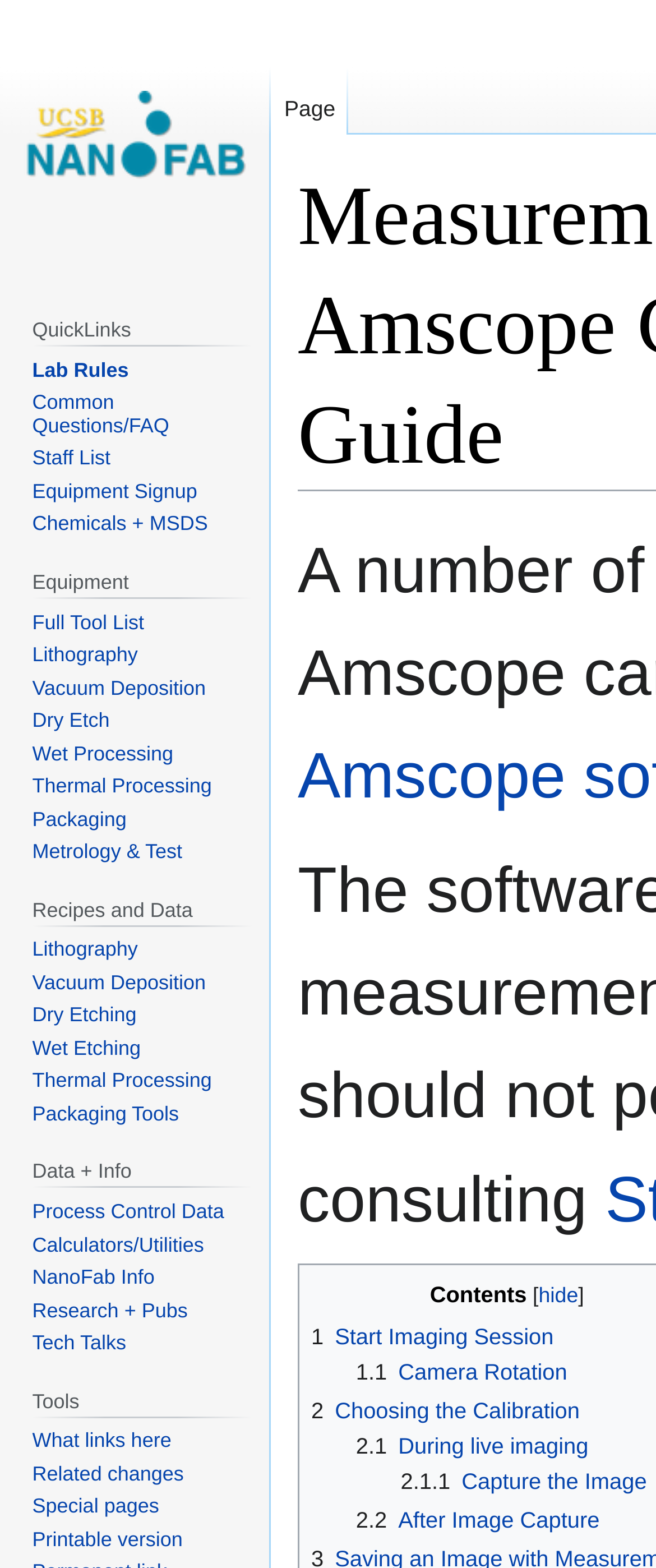Bounding box coordinates are given in the format (top-left x, top-left y, bottom-right x, bottom-right y). All values should be floating point numbers between 0 and 1. Provide the bounding box coordinate for the UI element described as: Page

[0.413, 0.043, 0.532, 0.086]